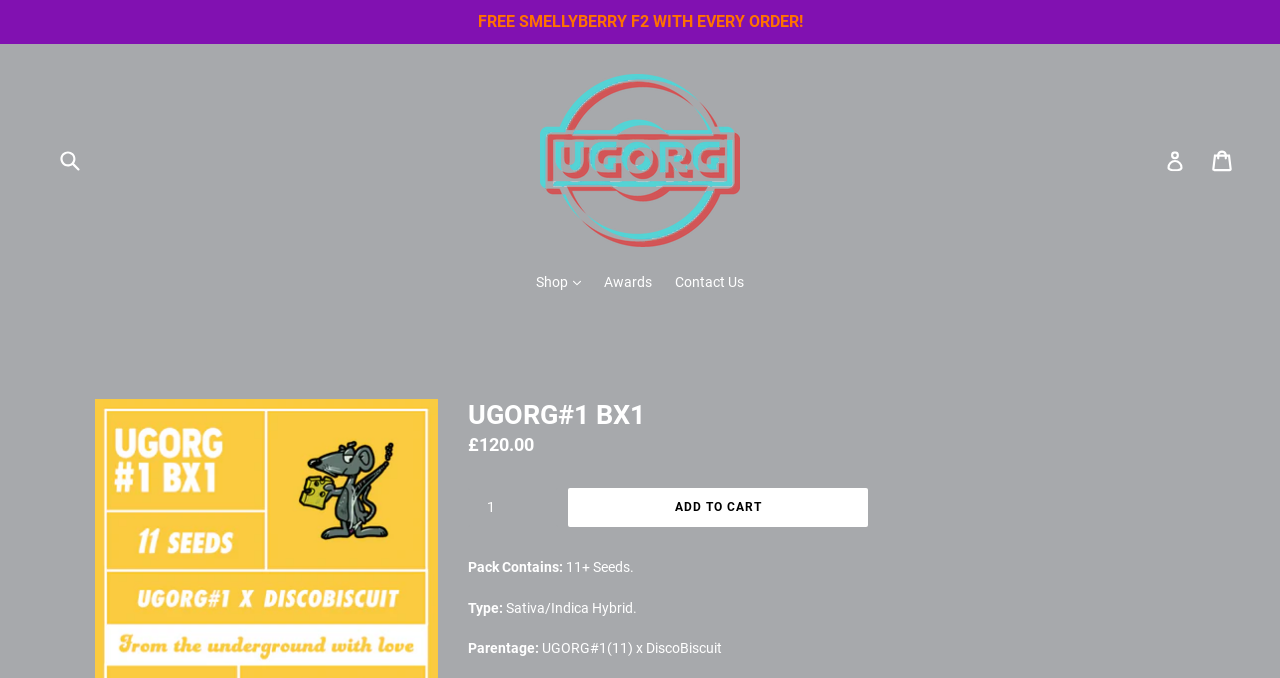What is the type of the product?
Please provide a detailed and thorough answer to the question.

I found the type of the product by looking at the text 'Type:' and the corresponding type value 'Sativa/Indica Hybrid' below it.